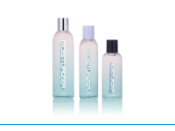What is the intended use of the bottles?
Please respond to the question with a detailed and informative answer.

The labels on the bottles prominently display the word 'Moisturizer', suggesting that these bottles are intended for cosmetic use, specifically for toners or related products.